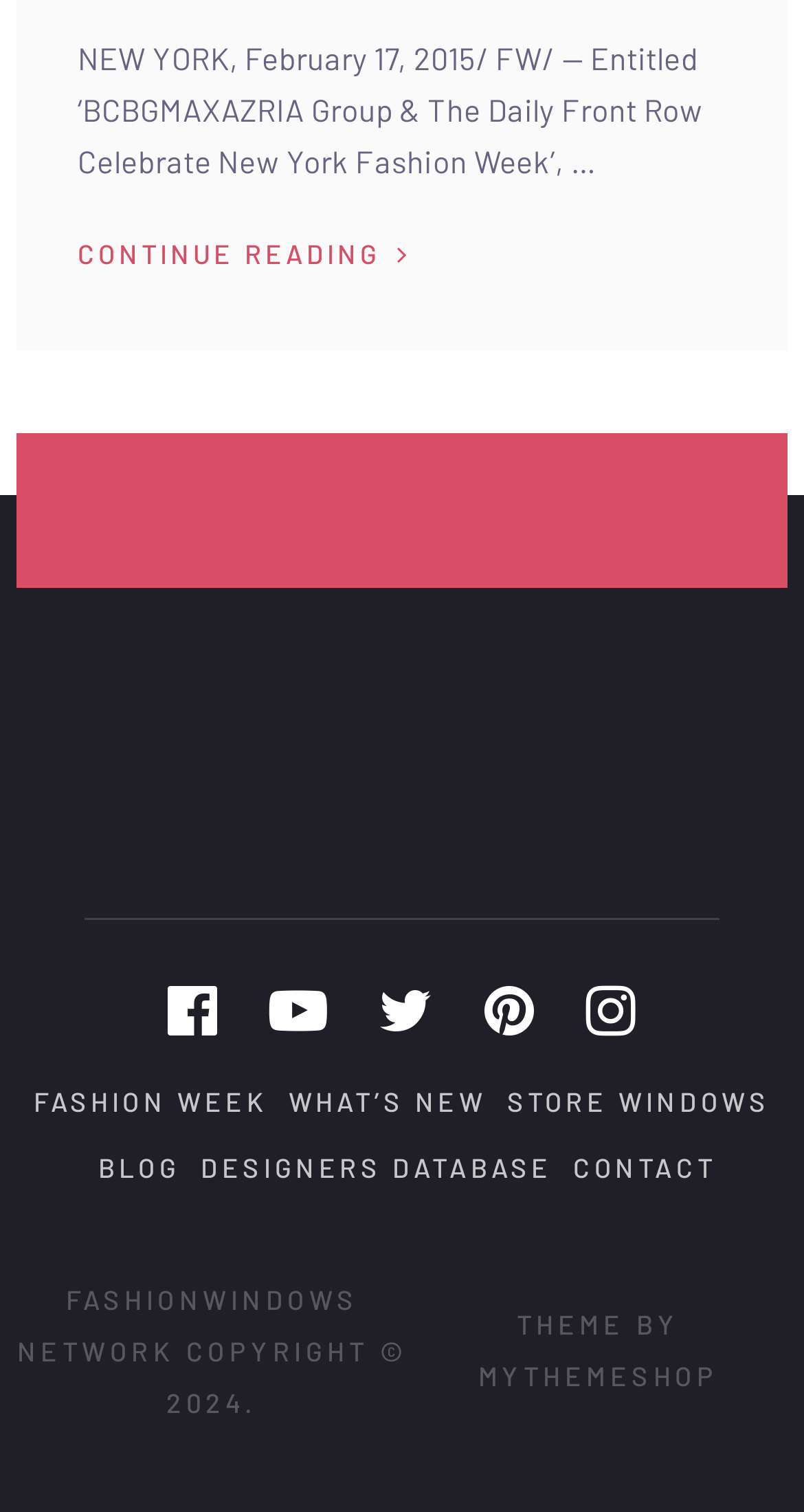Predict the bounding box of the UI element based on the description: "title="Twitter"". The coordinates should be four float numbers between 0 and 1, formatted as [left, top, right, bottom].

[0.471, 0.644, 0.539, 0.69]